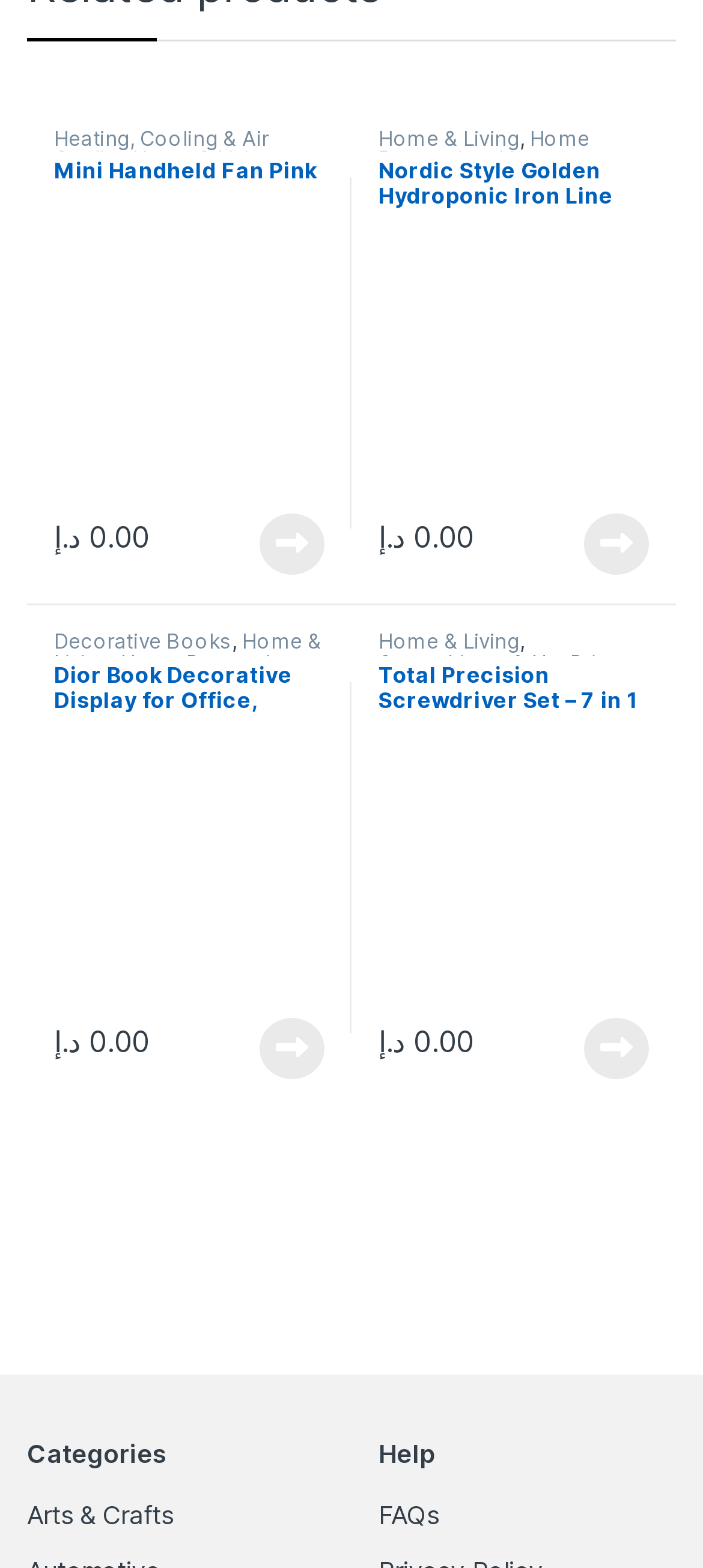Respond to the following question with a brief word or phrase:
What is the name of the third product?

Dior Book Decorative Display for Office, Living room, Bedroom